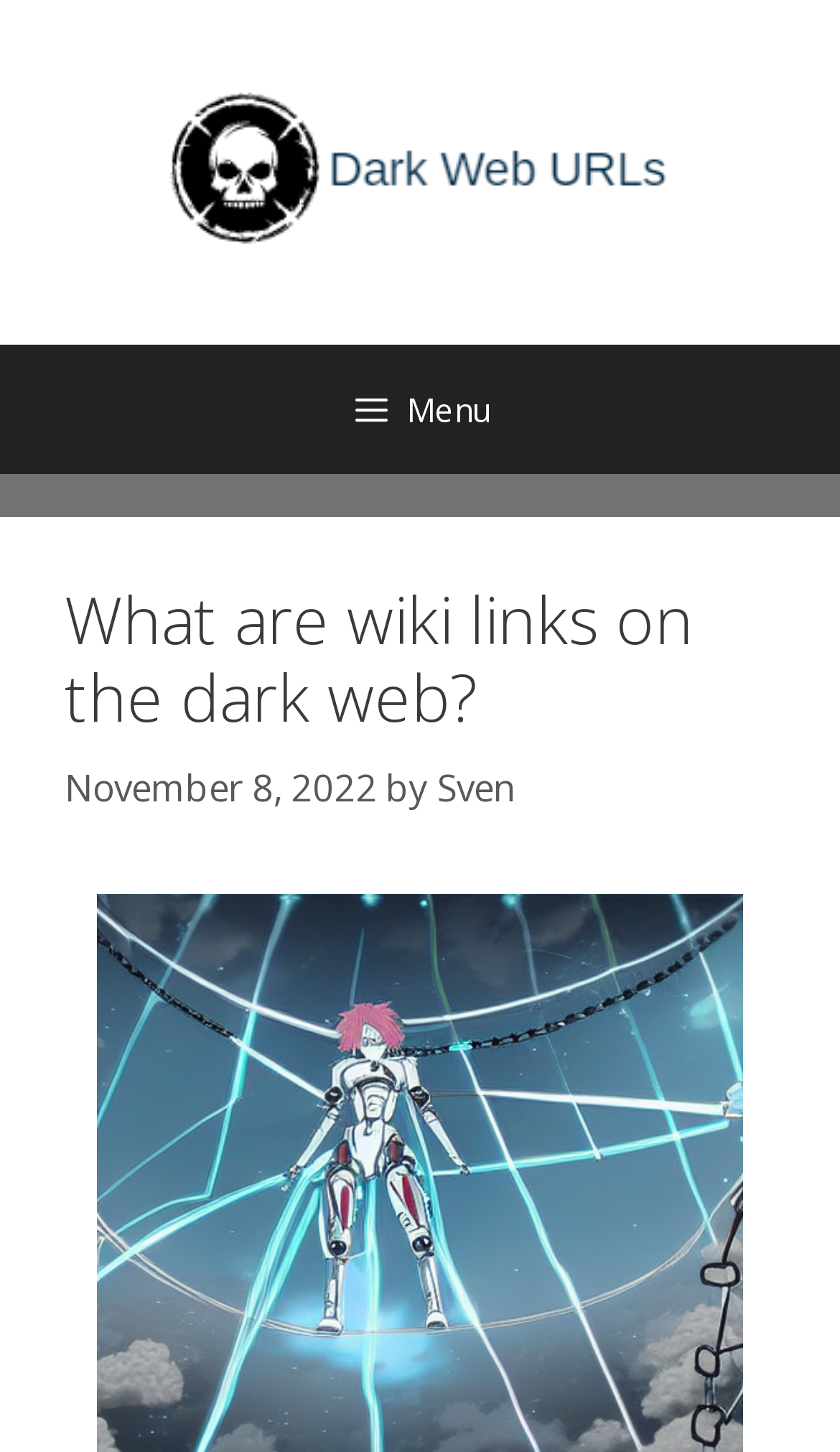Refer to the image and provide an in-depth answer to the question: 
Is there a menu button on the page?

I found the menu button by looking at the navigation element, which contains a button with the text ' Menu'. This button is located at the top of the page, below the banner.